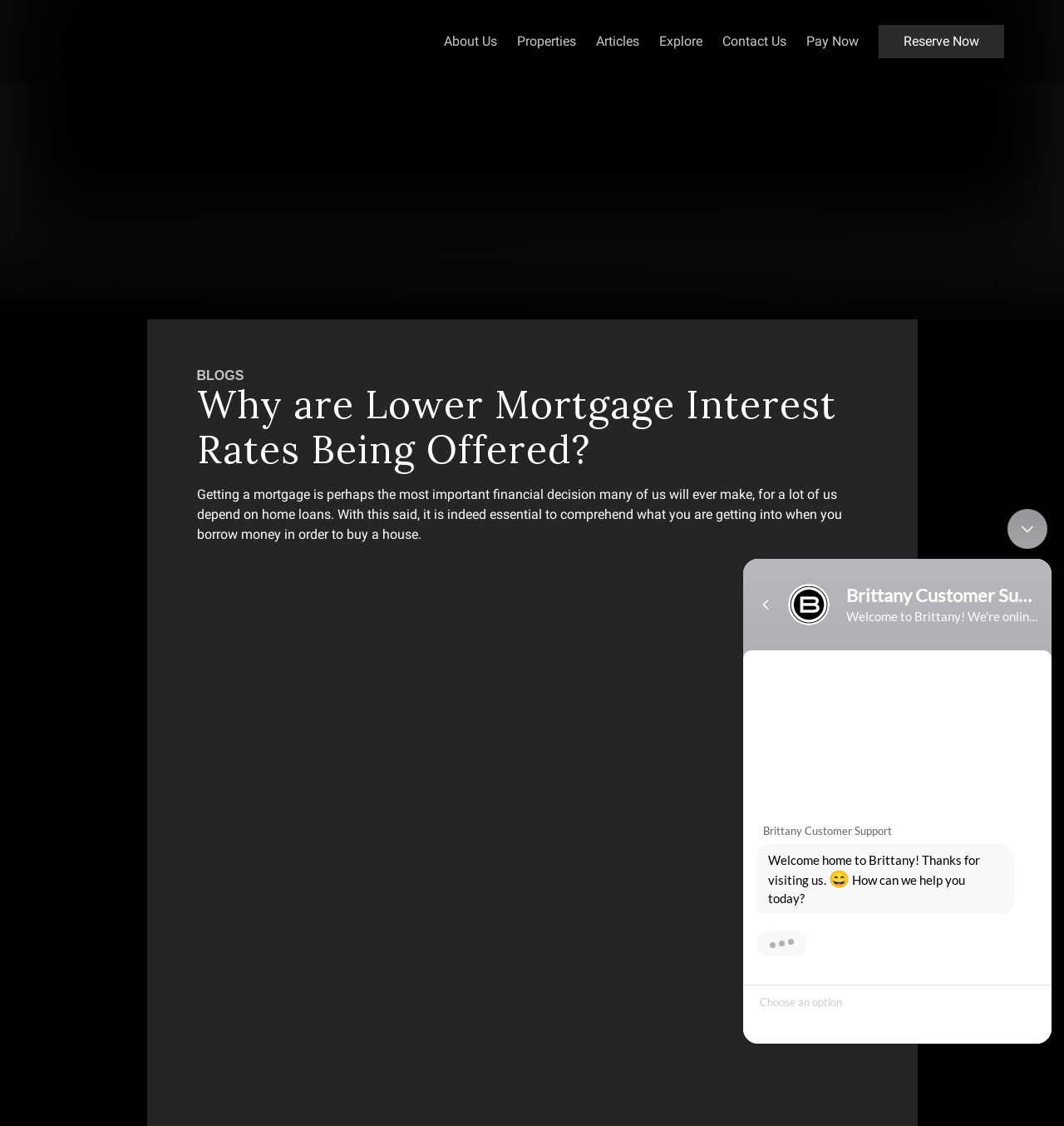Please identify the bounding box coordinates of the region to click in order to complete the given instruction: "Go to About Us page". The coordinates should be four float numbers between 0 and 1, i.e., [left, top, right, bottom].

[0.417, 0.031, 0.467, 0.043]